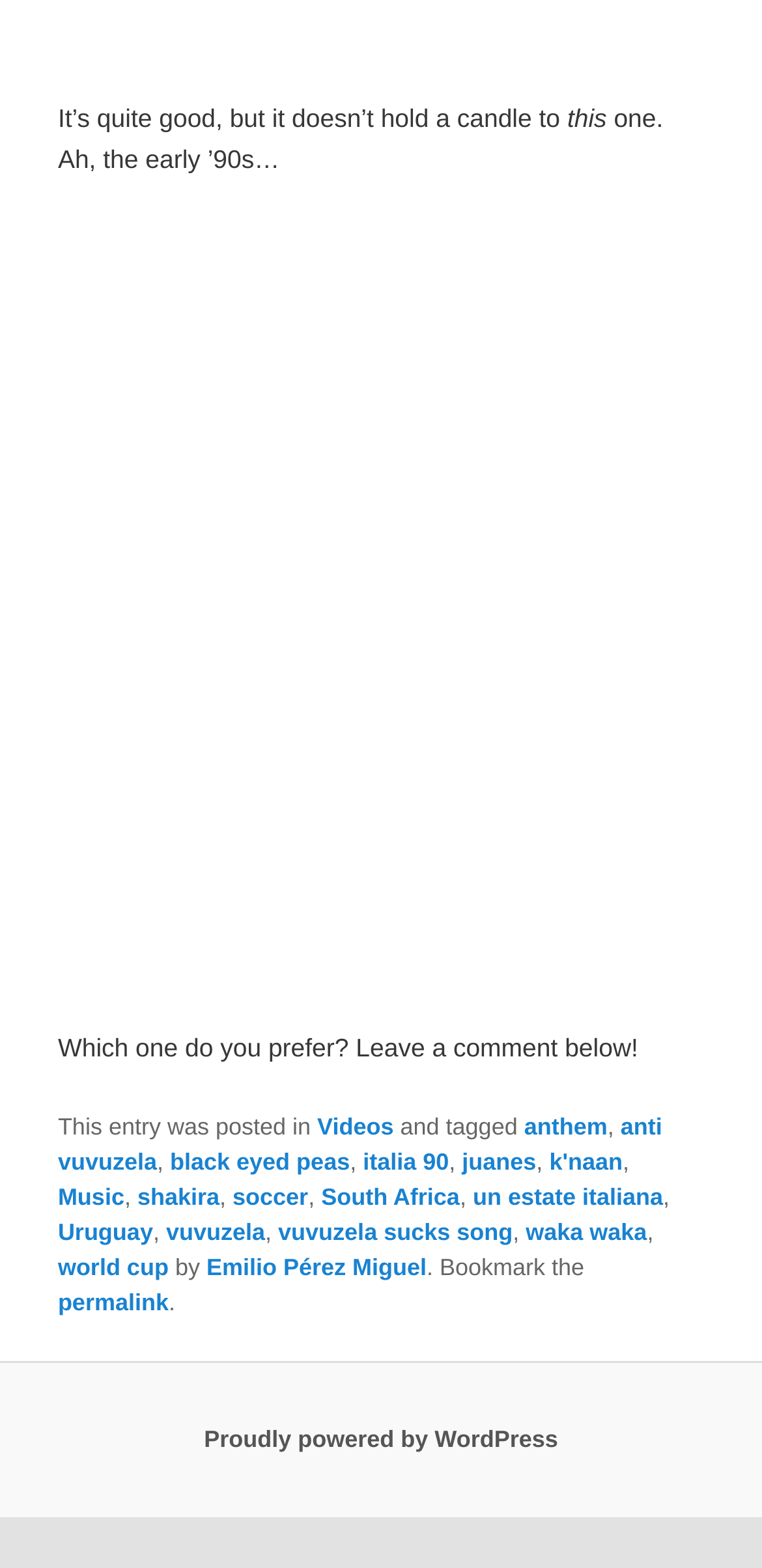What is the category of the blog post?
Utilize the image to construct a detailed and well-explained answer.

The category of the blog post can be inferred from the links provided in the footer section, which includes 'Videos', 'anthem', 'anti vuvuzela', and other related keywords. This suggests that the blog post is categorized under 'Videos'.